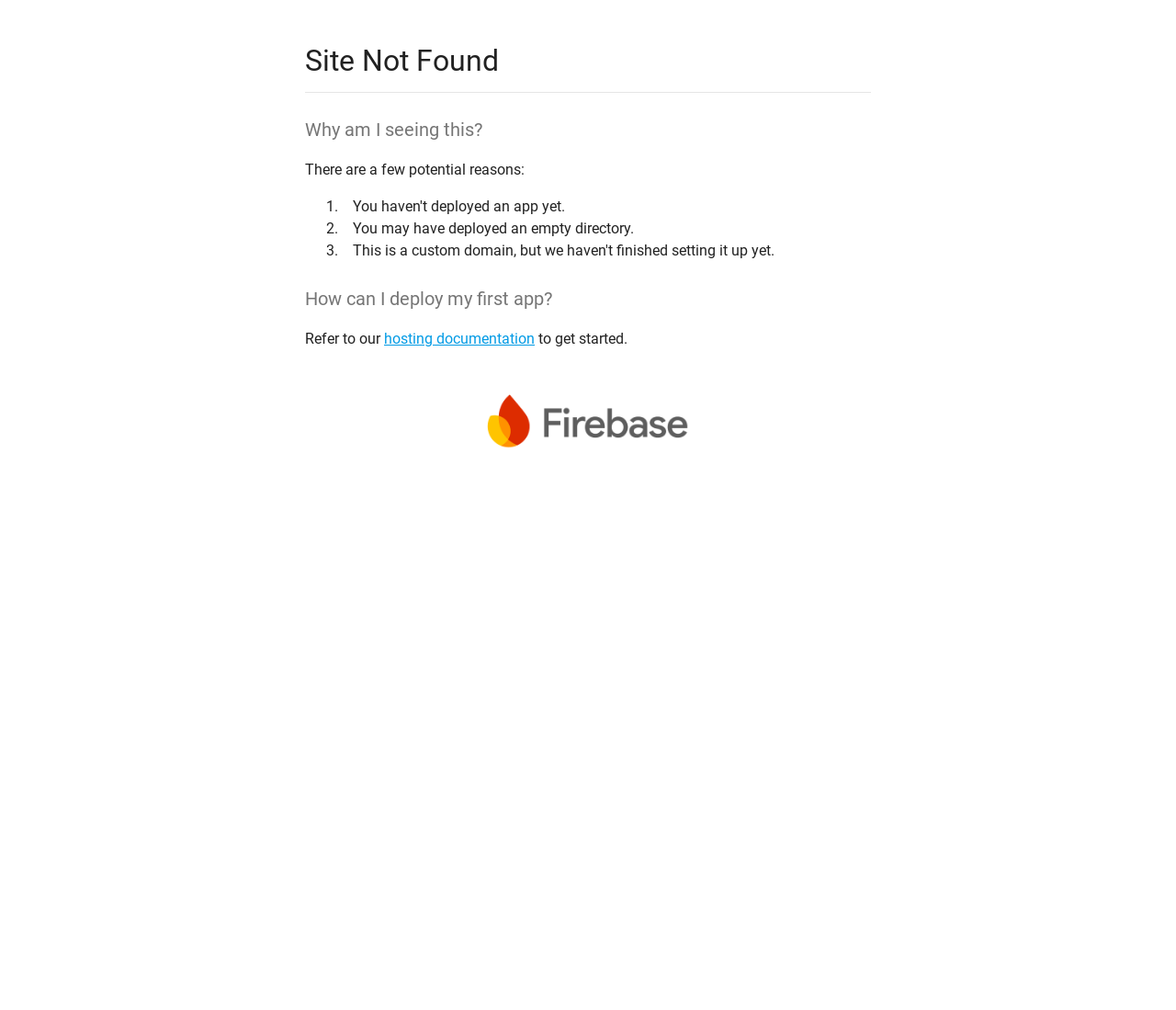What is the purpose of the link 'hosting documentation'?
Refer to the image and answer the question using a single word or phrase.

To get started